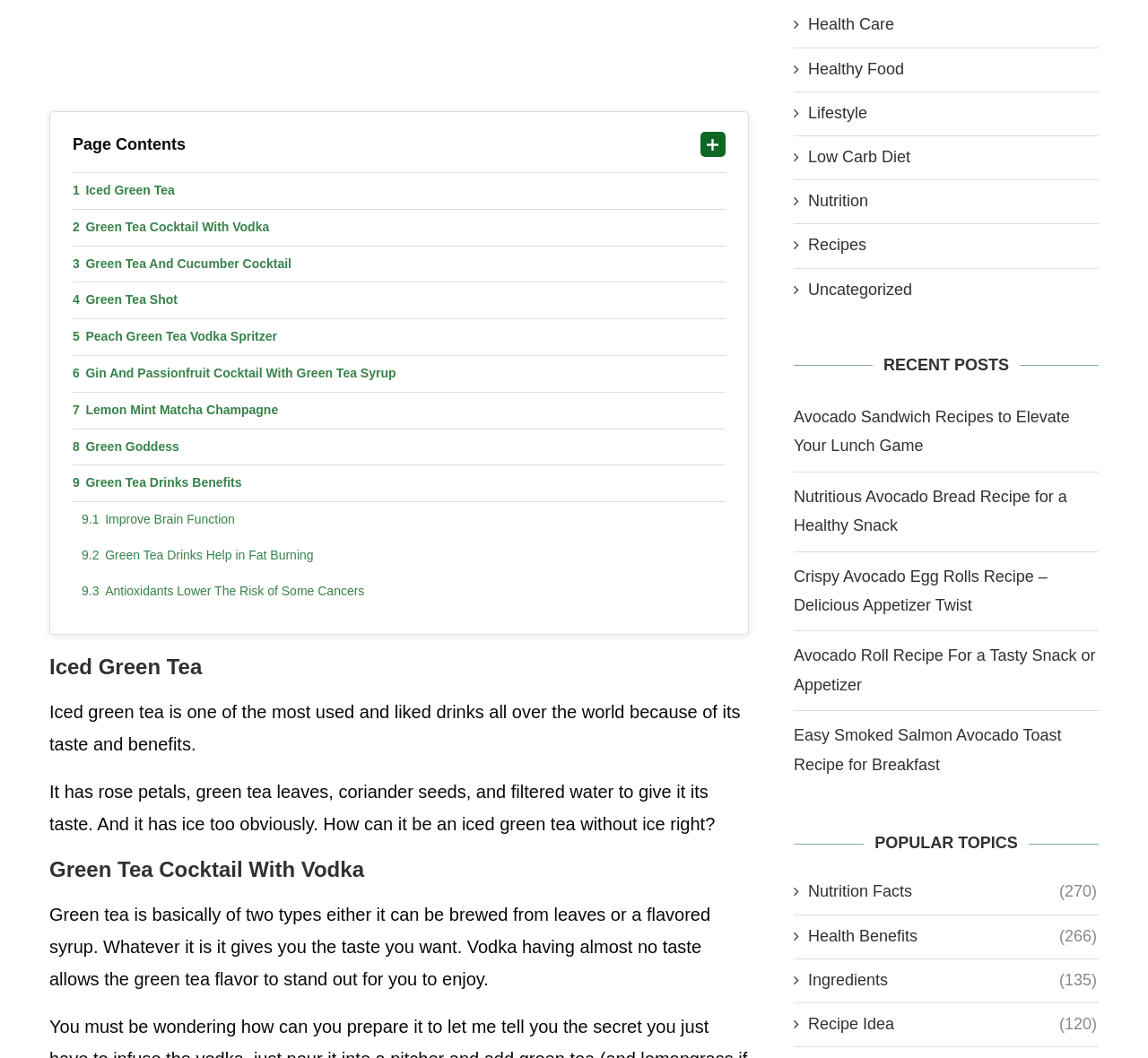Please respond in a single word or phrase: 
How many popular topics are listed on the webpage?

4